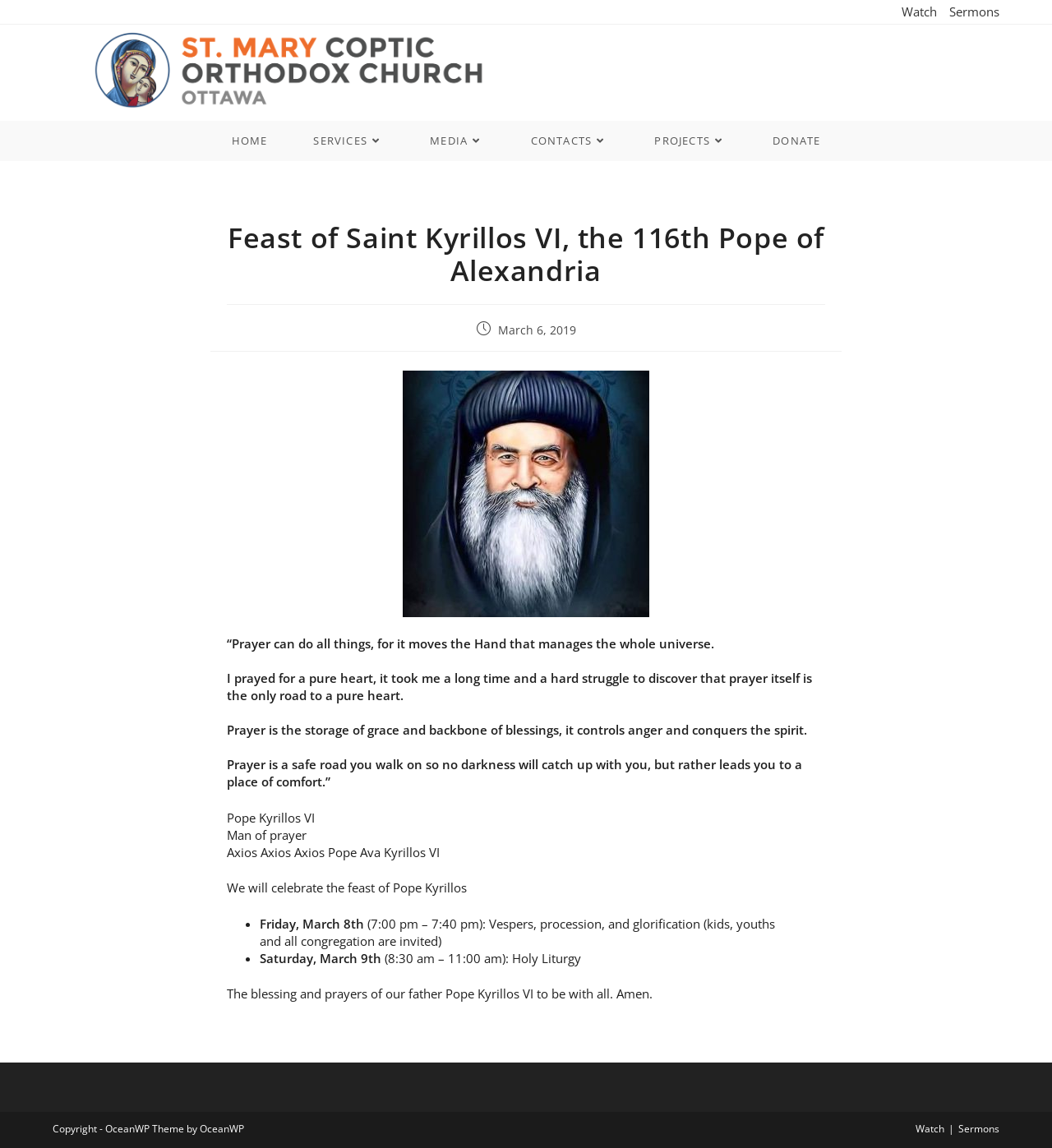Can you find the bounding box coordinates for the element that needs to be clicked to execute this instruction: "Go to the 'CONTACTS' page"? The coordinates should be given as four float numbers between 0 and 1, i.e., [left, top, right, bottom].

[0.482, 0.105, 0.6, 0.14]